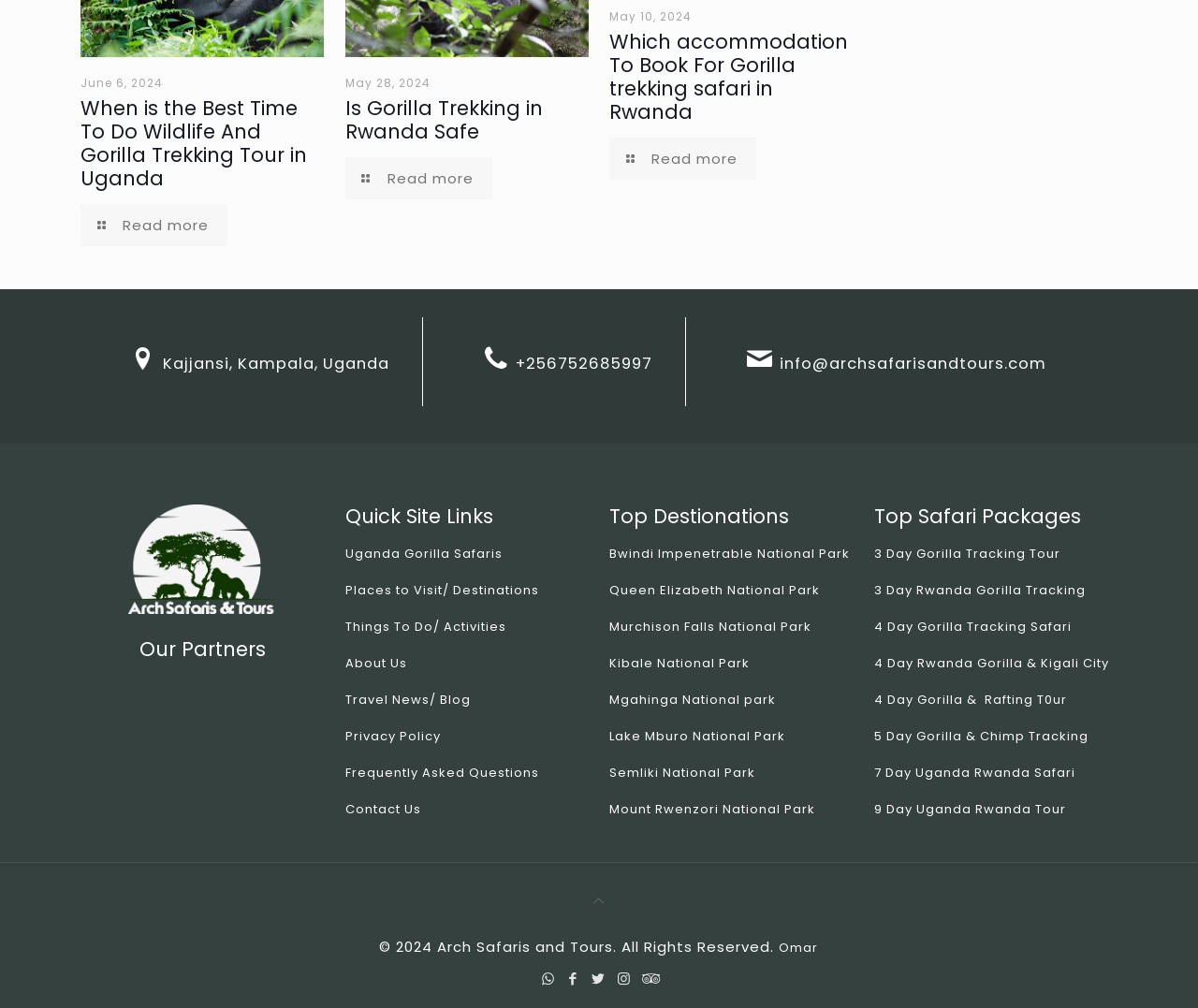What are the top safari packages offered?
Based on the screenshot, provide your answer in one word or phrase.

3 Day Gorilla Tracking Tour, etc.